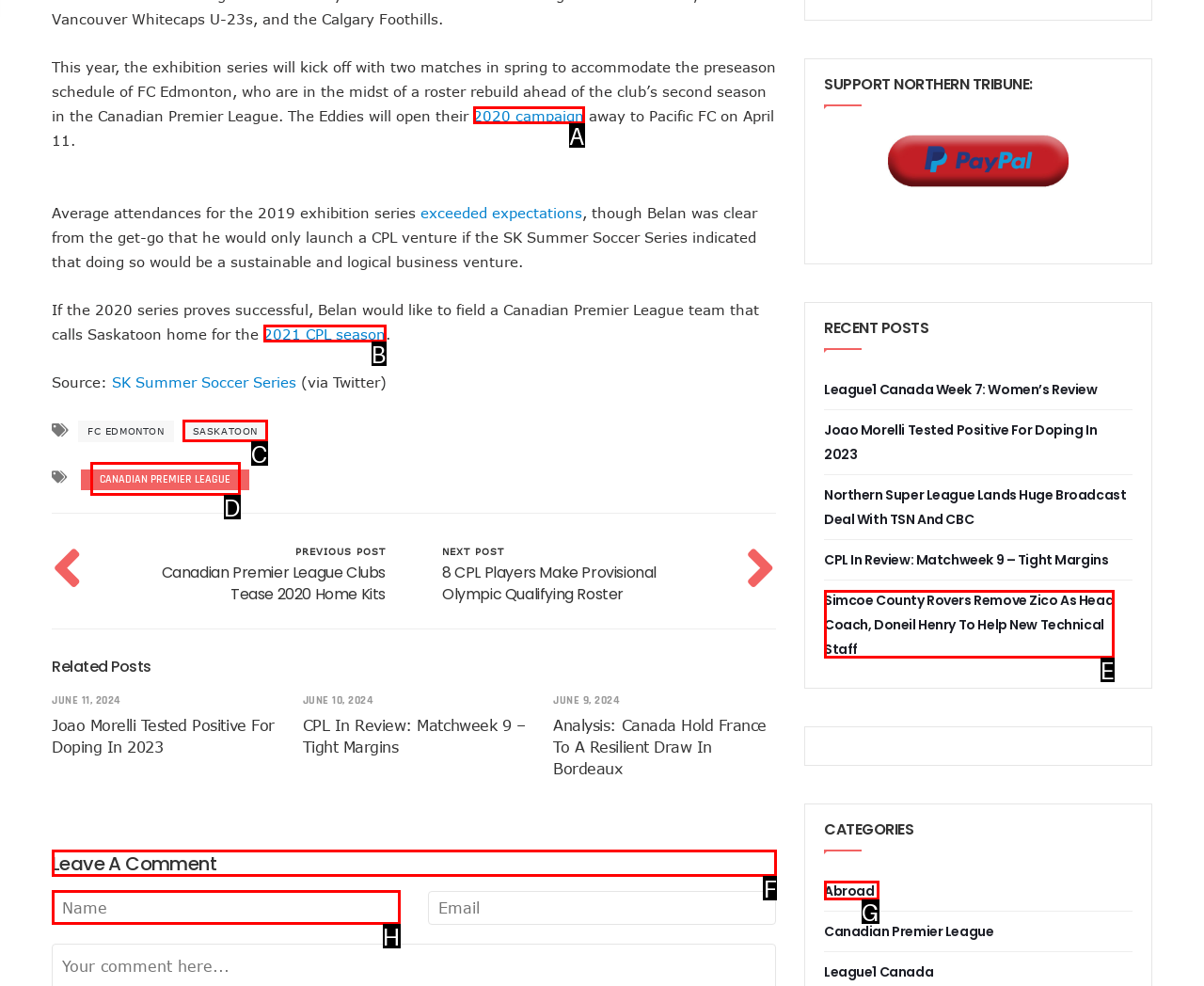Select the appropriate HTML element that needs to be clicked to finish the task: Leave a comment
Reply with the letter of the chosen option.

F